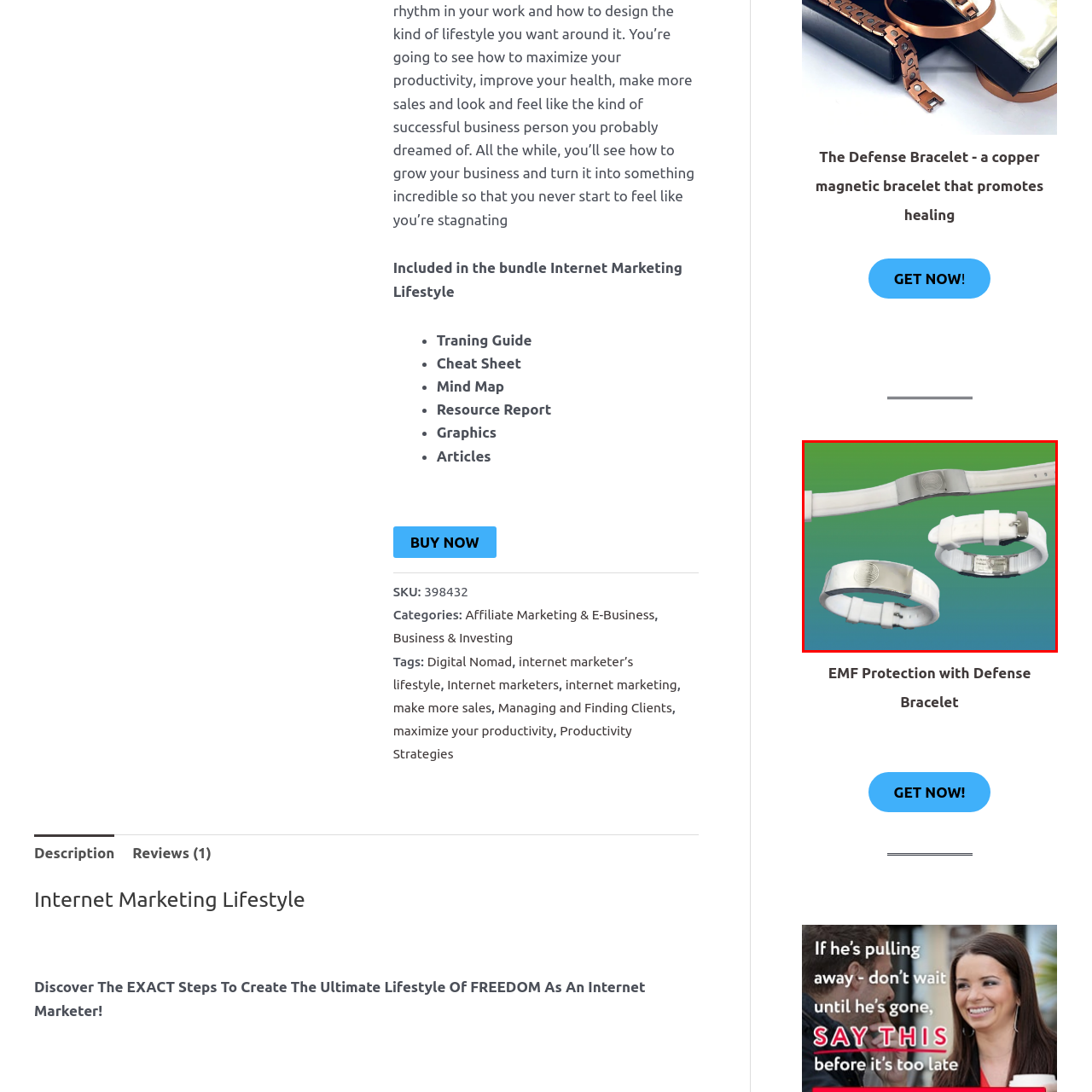What type of clasp does the bracelet have?
Analyze the image encased by the red bounding box and elaborate on your answer to the question.

The caption highlights the 'prominent silver magnetic clasp' of the bracelet, which suggests that the clasp is of a magnetic type.